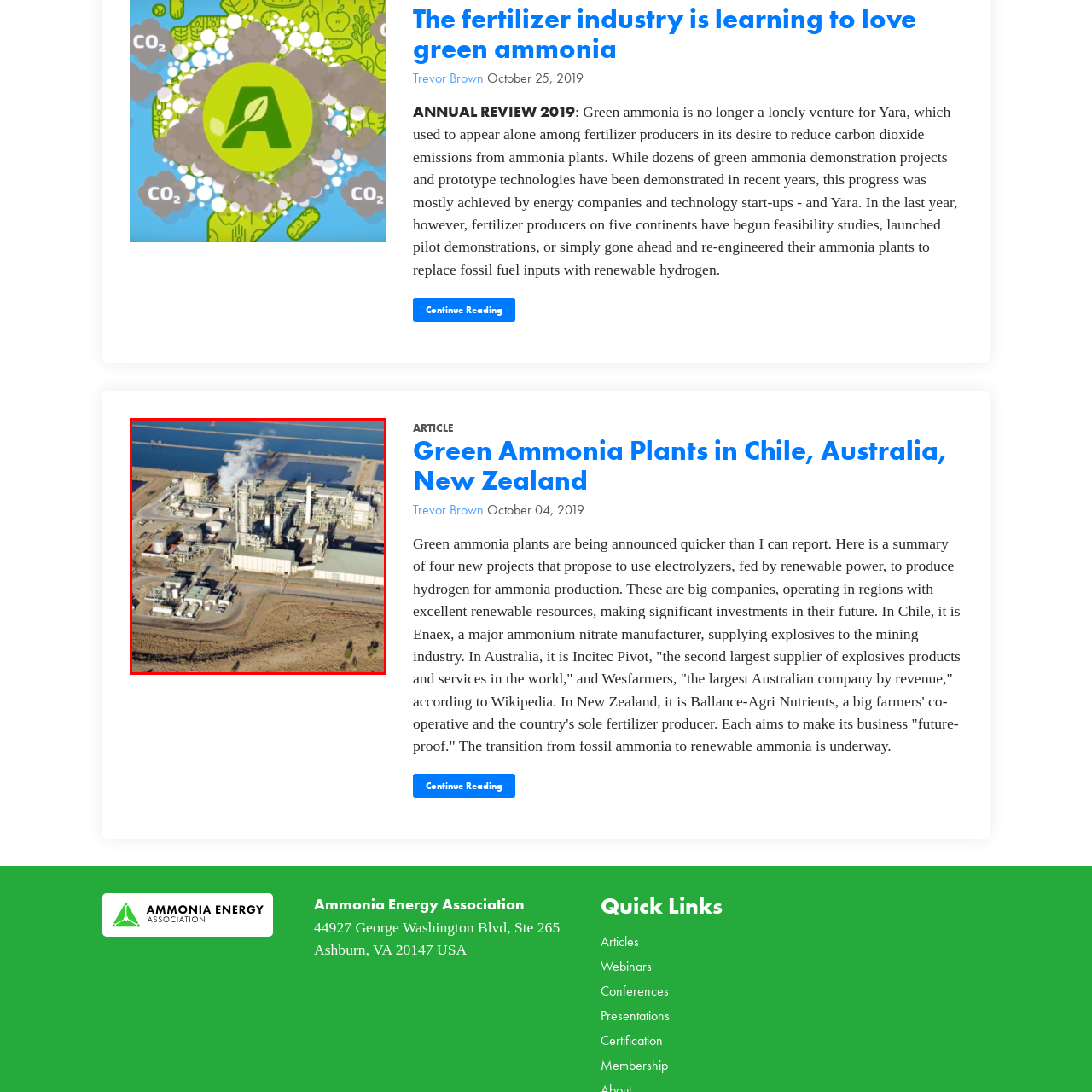What are fertilizer manufacturers increasingly investing in?
Carefully analyze the image within the red bounding box and give a comprehensive response to the question using details from the image.

According to the caption, major companies across different regions are increasingly investing in green ammonia technologies, aiming to replace traditional fossil fuel sources with environmentally friendly alternatives. This investment is a significant trend in the industry, as discussed in the accompanying article.